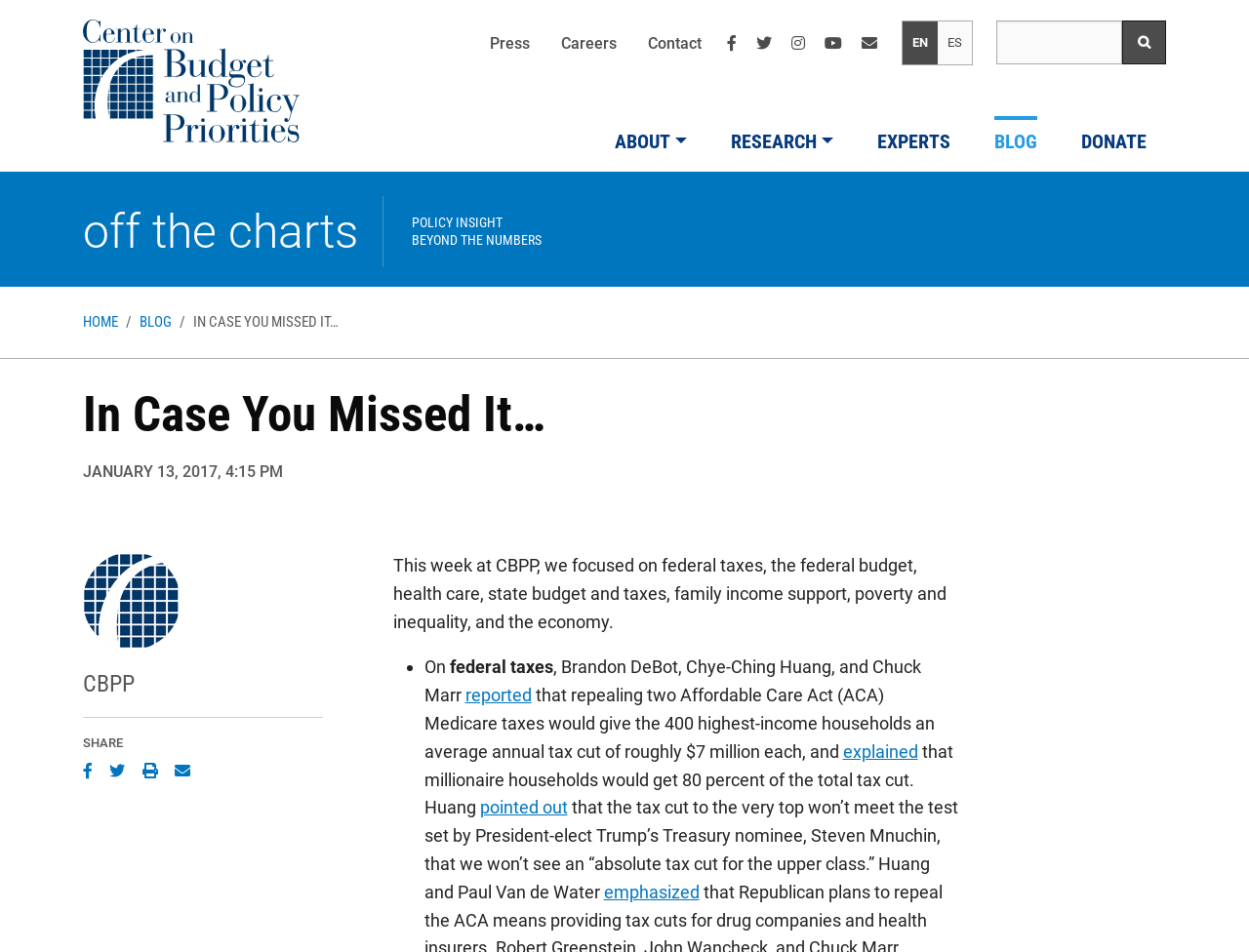Determine the bounding box coordinates of the clickable region to follow the instruction: "Share the article on Twitter".

[0.088, 0.798, 0.111, 0.823]